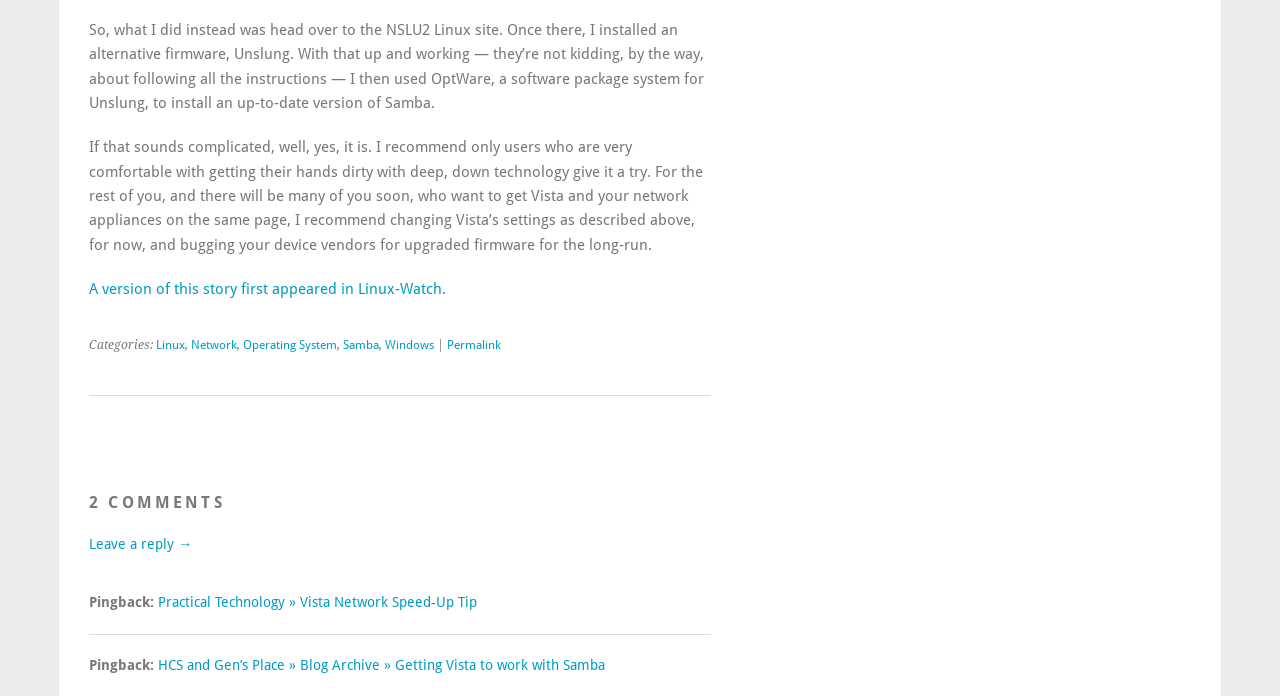Find the bounding box coordinates of the clickable area required to complete the following action: "Leave a reply".

[0.07, 0.77, 0.15, 0.793]